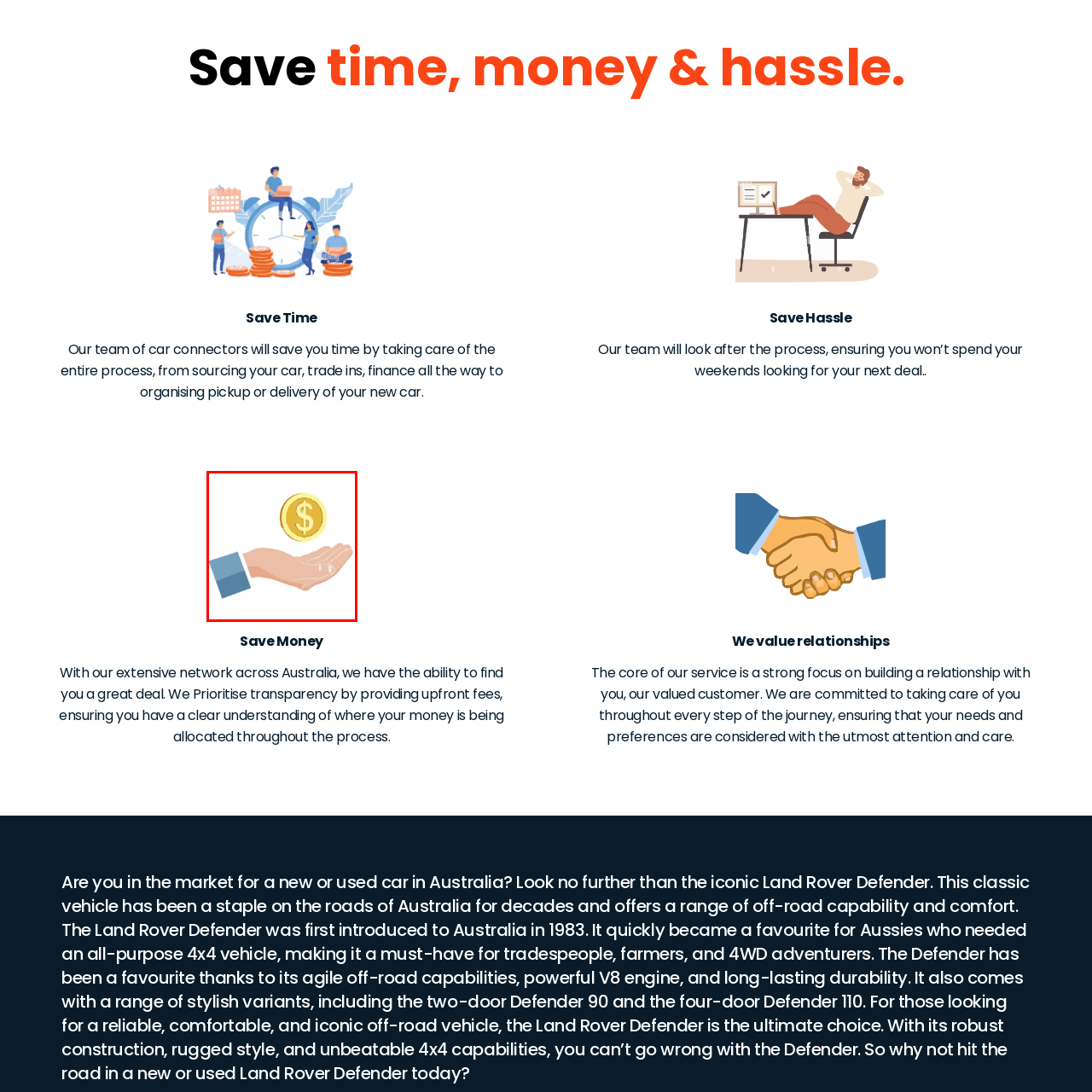Give a detailed narrative of the image enclosed by the red box.

The image features a hand gently holding a gold coin, prominently displaying a dollar sign. This illustration symbolizes the notion of saving money and emphasizes the financial benefits offered by the services highlighted on the webpage. The context suggests that by utilizing the services of the team of car connectors, customers can enjoy significant savings through a transparent and efficient process in acquiring a new or used vehicle. This emphasis on financial advantages aligns with the accompanying message about prioritizing customer clarity and satisfaction throughout the car buying journey.